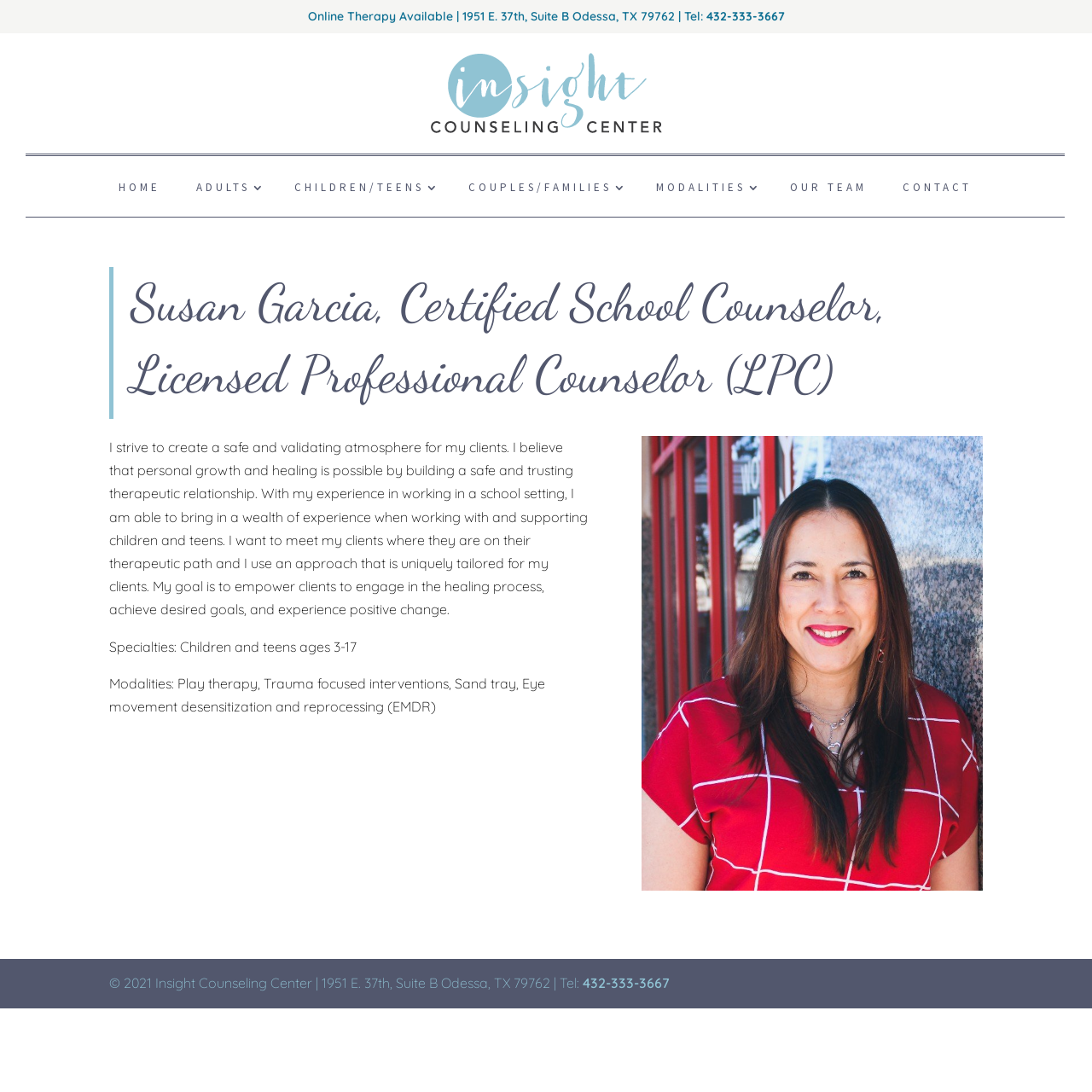Generate the title text from the webpage.

Susan Garcia, Certified School Counselor, Licensed Professional Counselor (LPC)